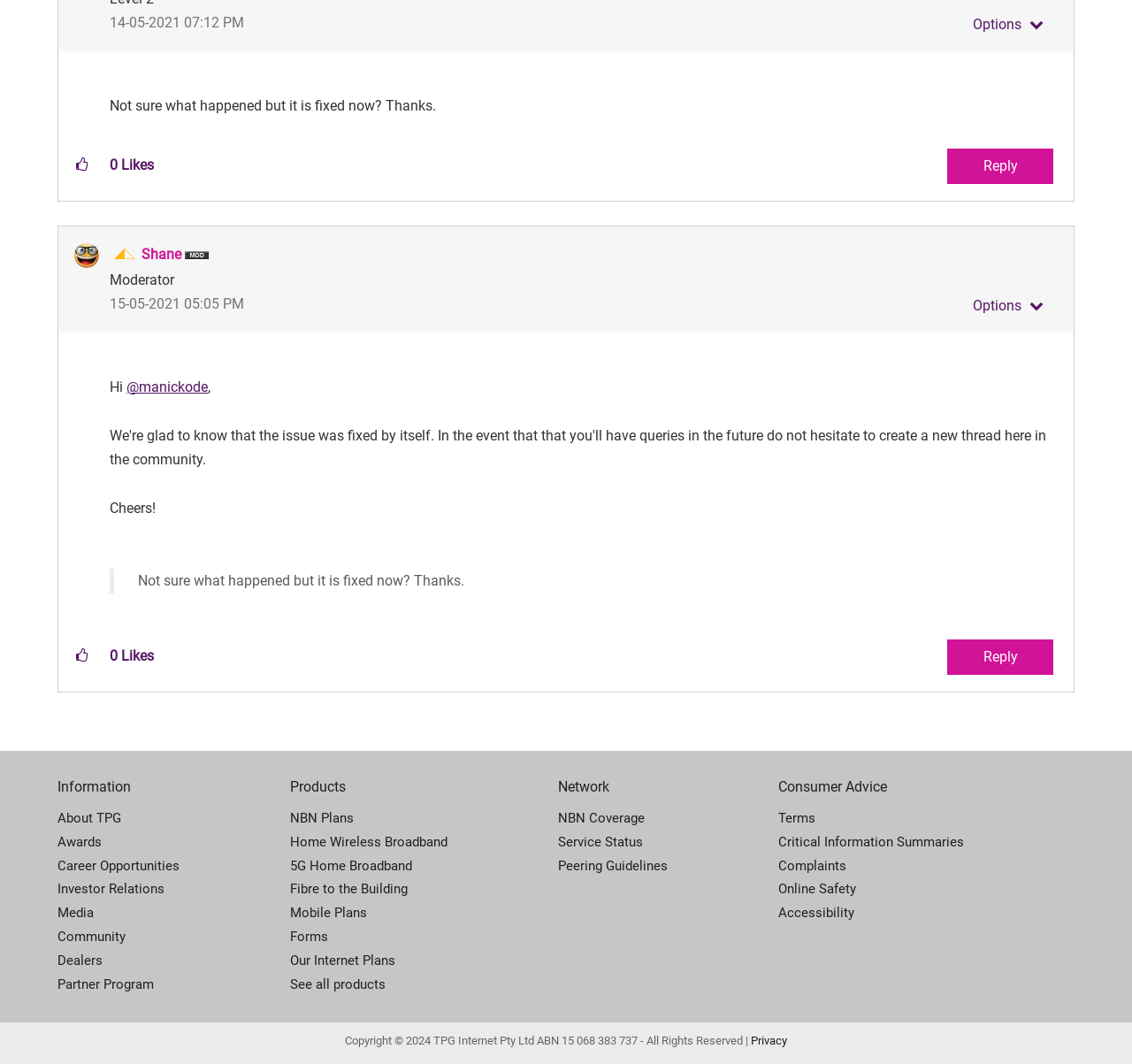Identify the coordinates of the bounding box for the element that must be clicked to accomplish the instruction: "Click the 'Click here to give kudos to this post' button".

[0.058, 0.14, 0.088, 0.171]